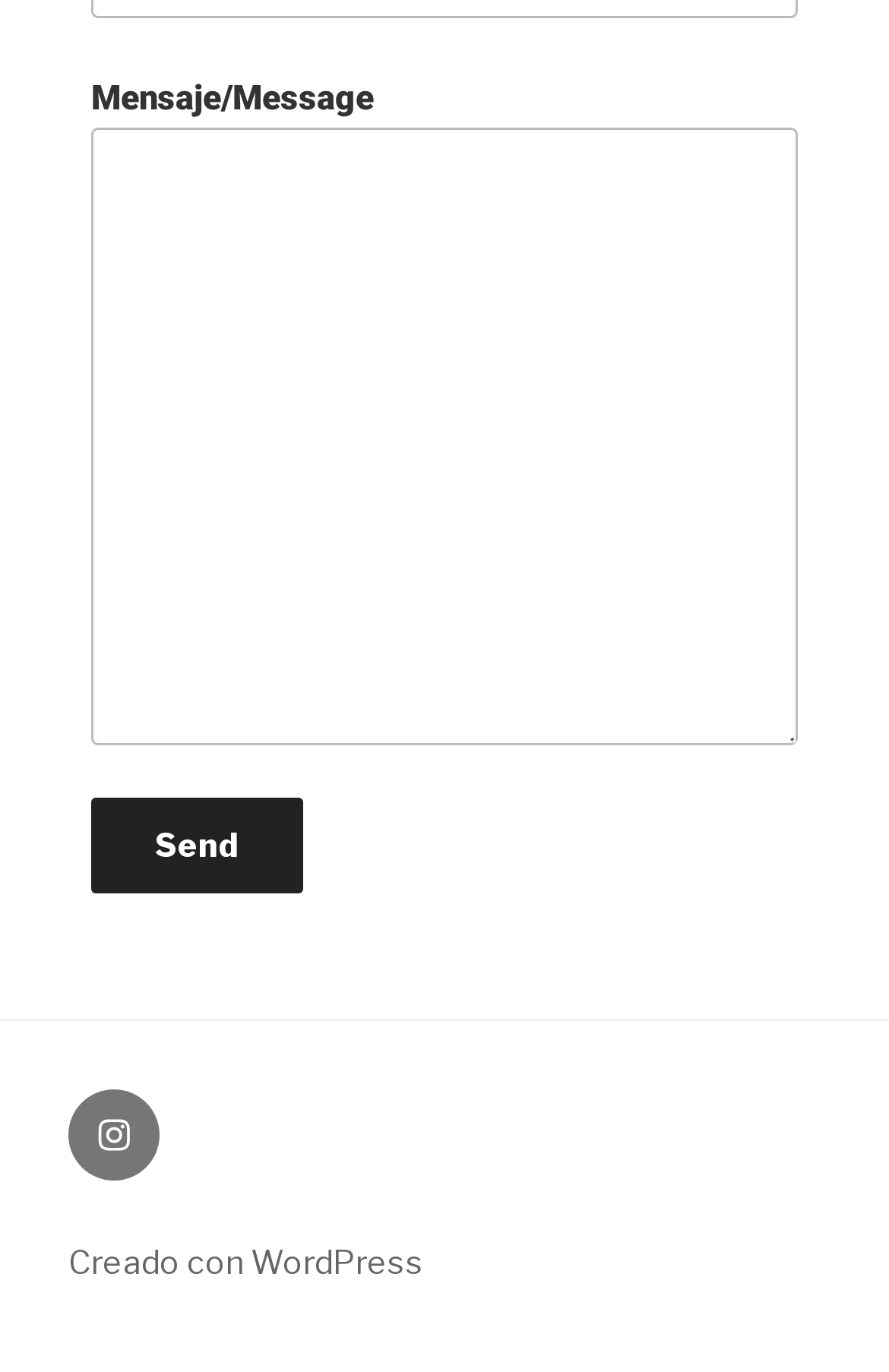What is the purpose of the textbox?
From the image, provide a succinct answer in one word or a short phrase.

To input a message